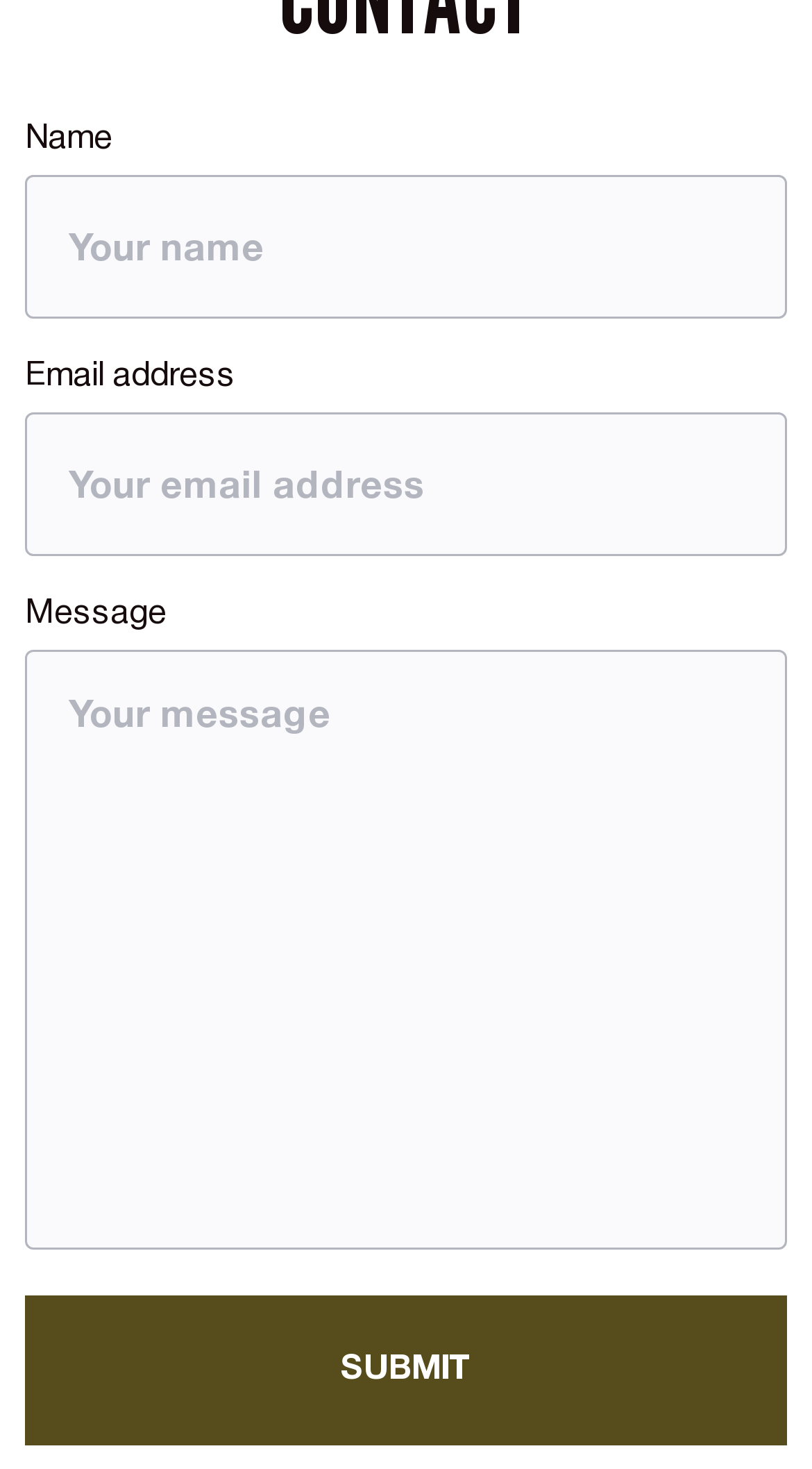Look at the image and write a detailed answer to the question: 
What is the function of the button at the bottom?

The button at the bottom of the page has the text 'SUBMIT' and is located below the 'Message' field. This suggests that the button is used to submit the form, which likely sends the input data to the server or performs some other action.